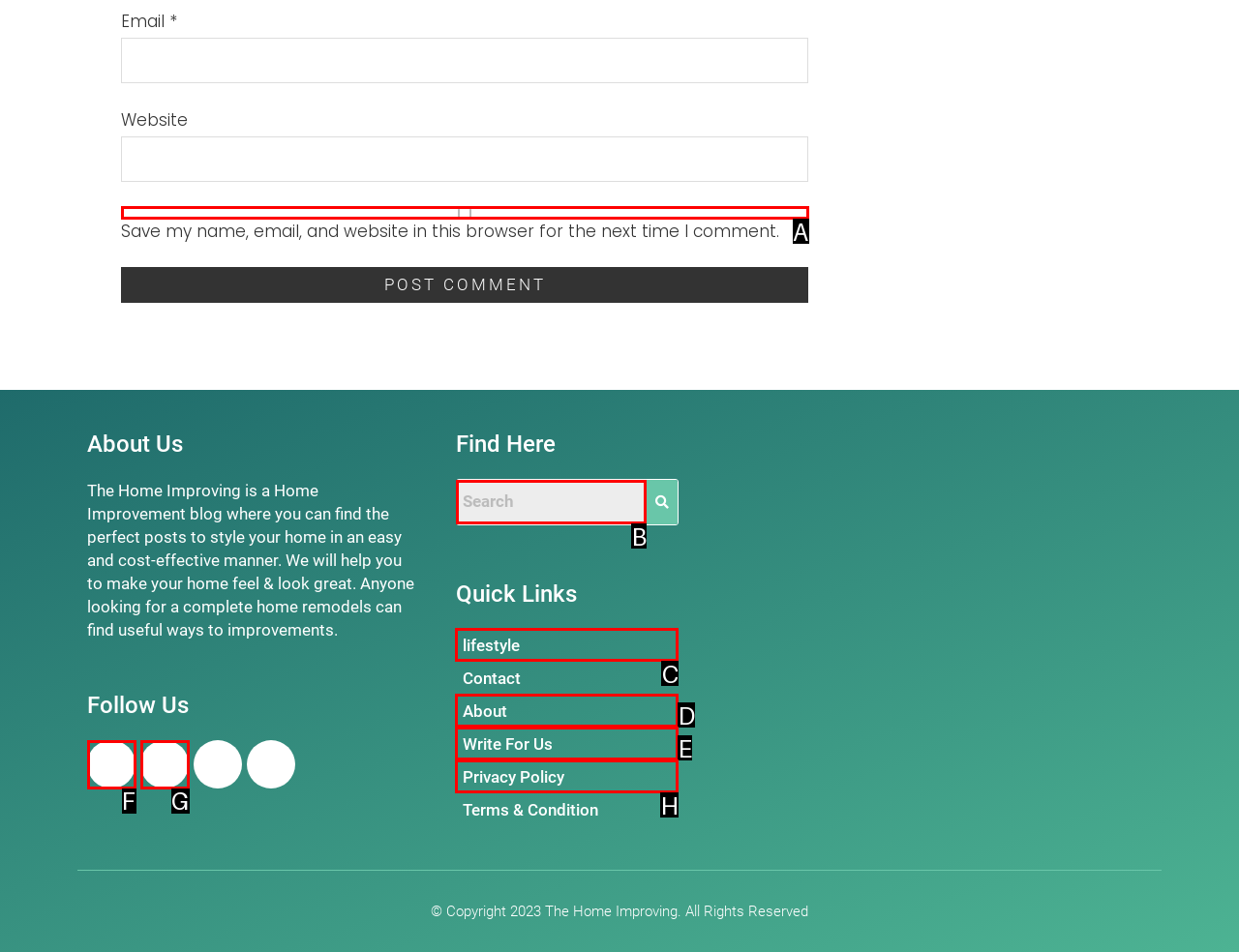With the description: Privacy Policy, find the option that corresponds most closely and answer with its letter directly.

H